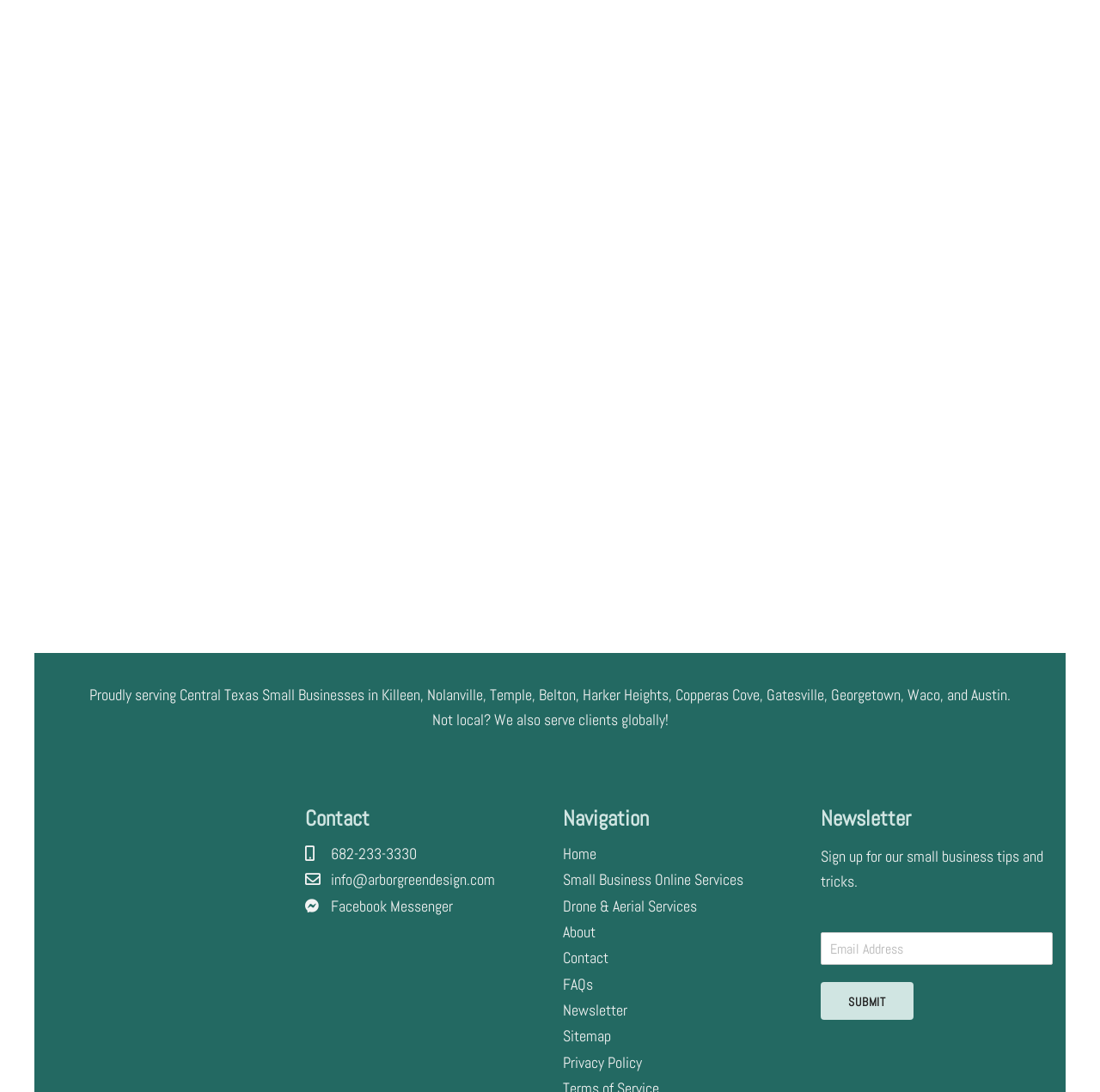How can you contact the company?
Please answer using one word or phrase, based on the screenshot.

Phone, email, Facebook Messenger